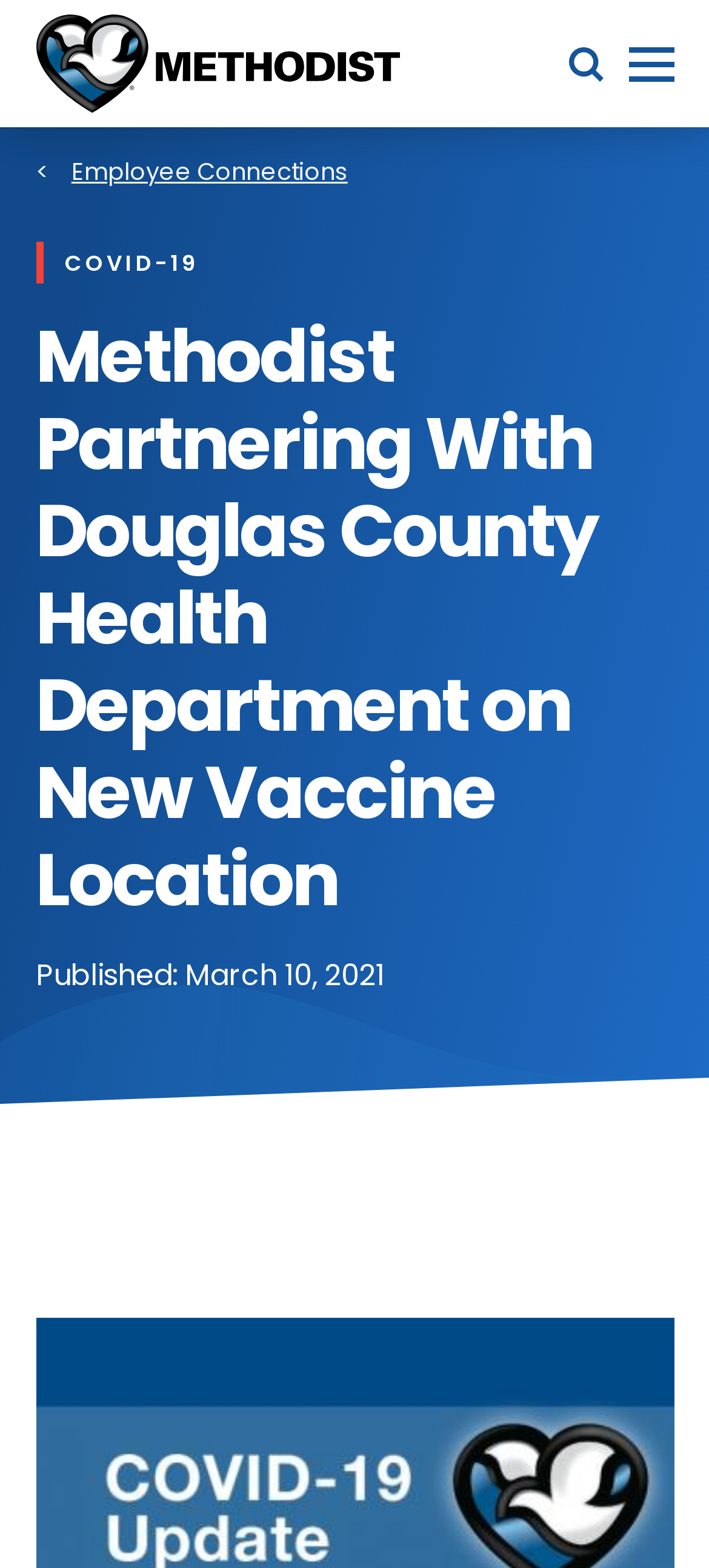Using the element description: "homepage", determine the bounding box coordinates. The coordinates should be in the format [left, top, right, bottom], with values between 0 and 1.

None